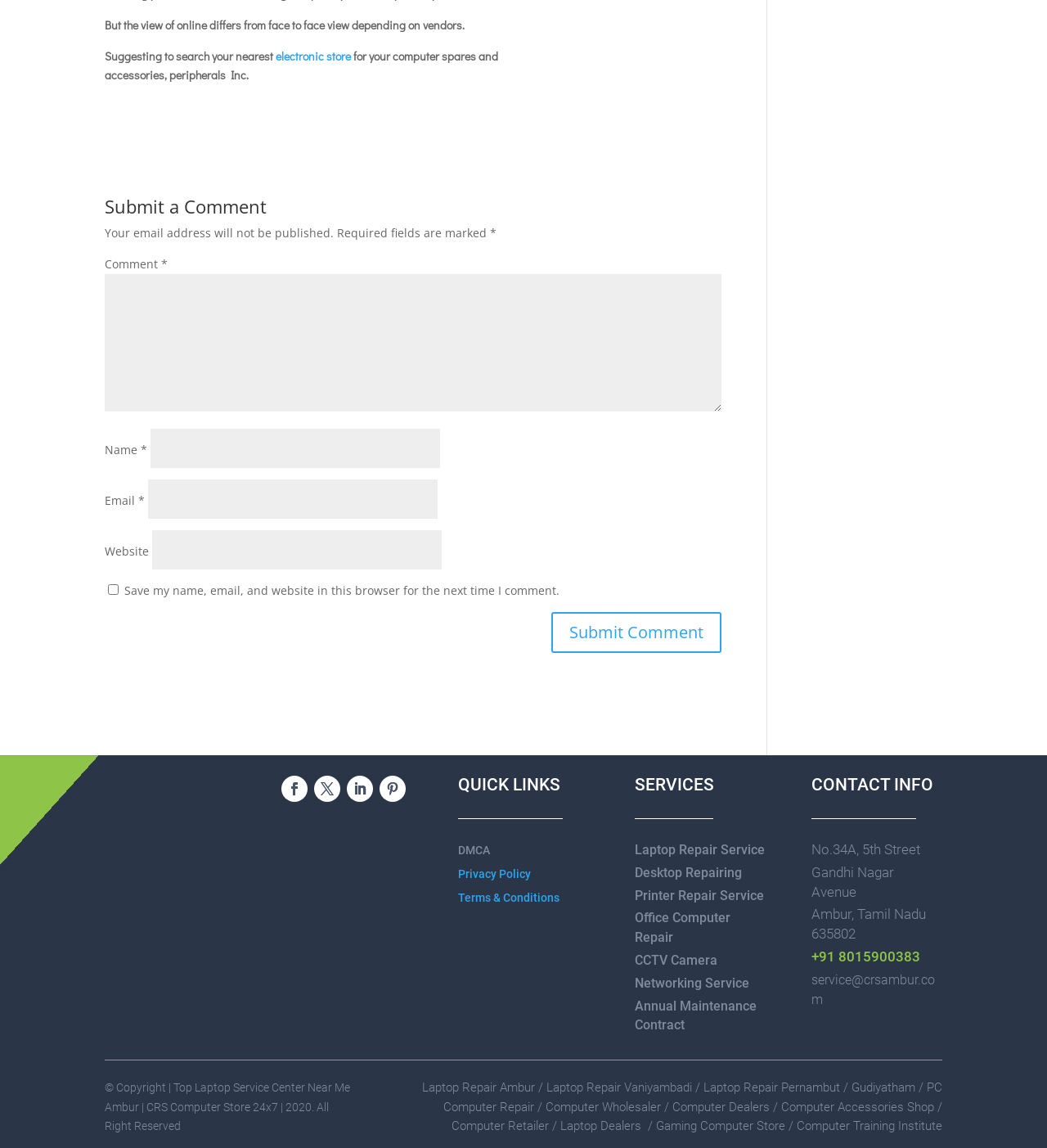Answer the question using only a single word or phrase: 
What is the copyright information of the webpage?

2020, CRS Computer Store